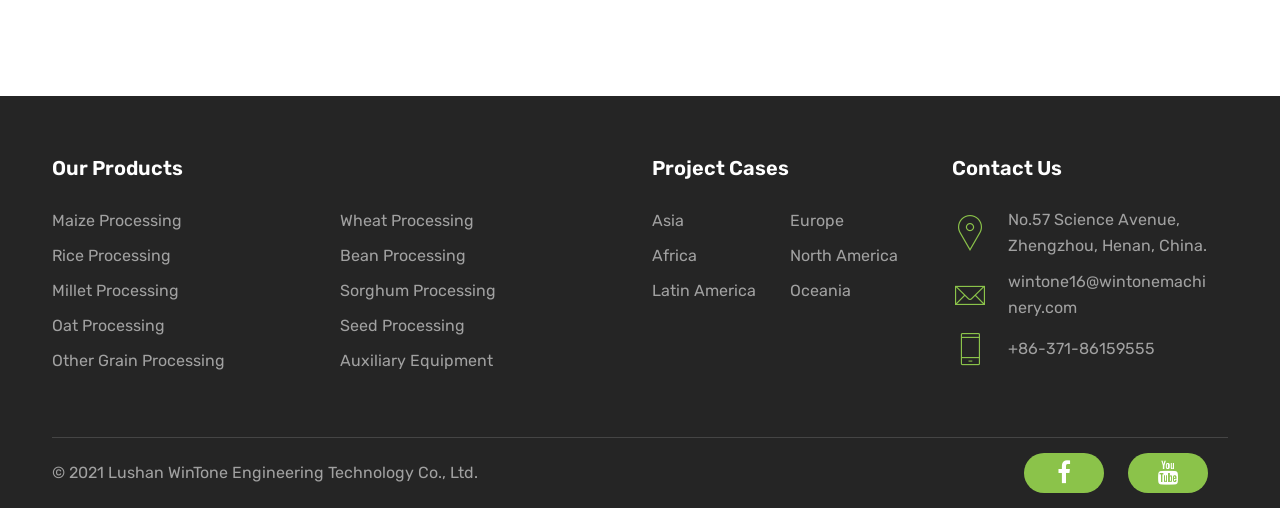What is the company's contact address?
Look at the screenshot and provide an in-depth answer.

The company's contact address is provided under the 'Contact Us' heading, which is No.57 Science Avenue, Zhengzhou, Henan, China, as indicated by the StaticText elements.